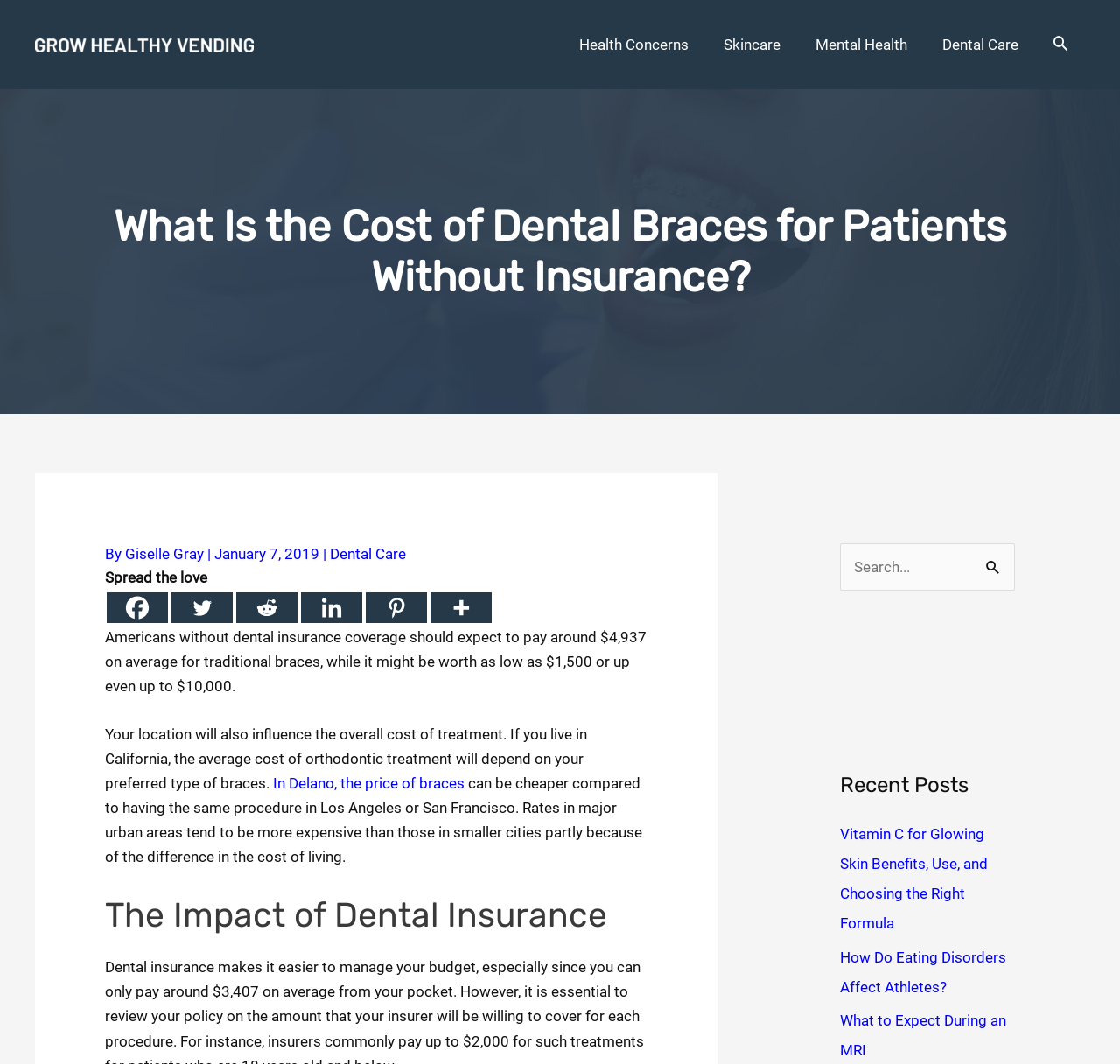Indicate the bounding box coordinates of the clickable region to achieve the following instruction: "Click the 'Dental Care' link."

[0.826, 0.014, 0.925, 0.07]